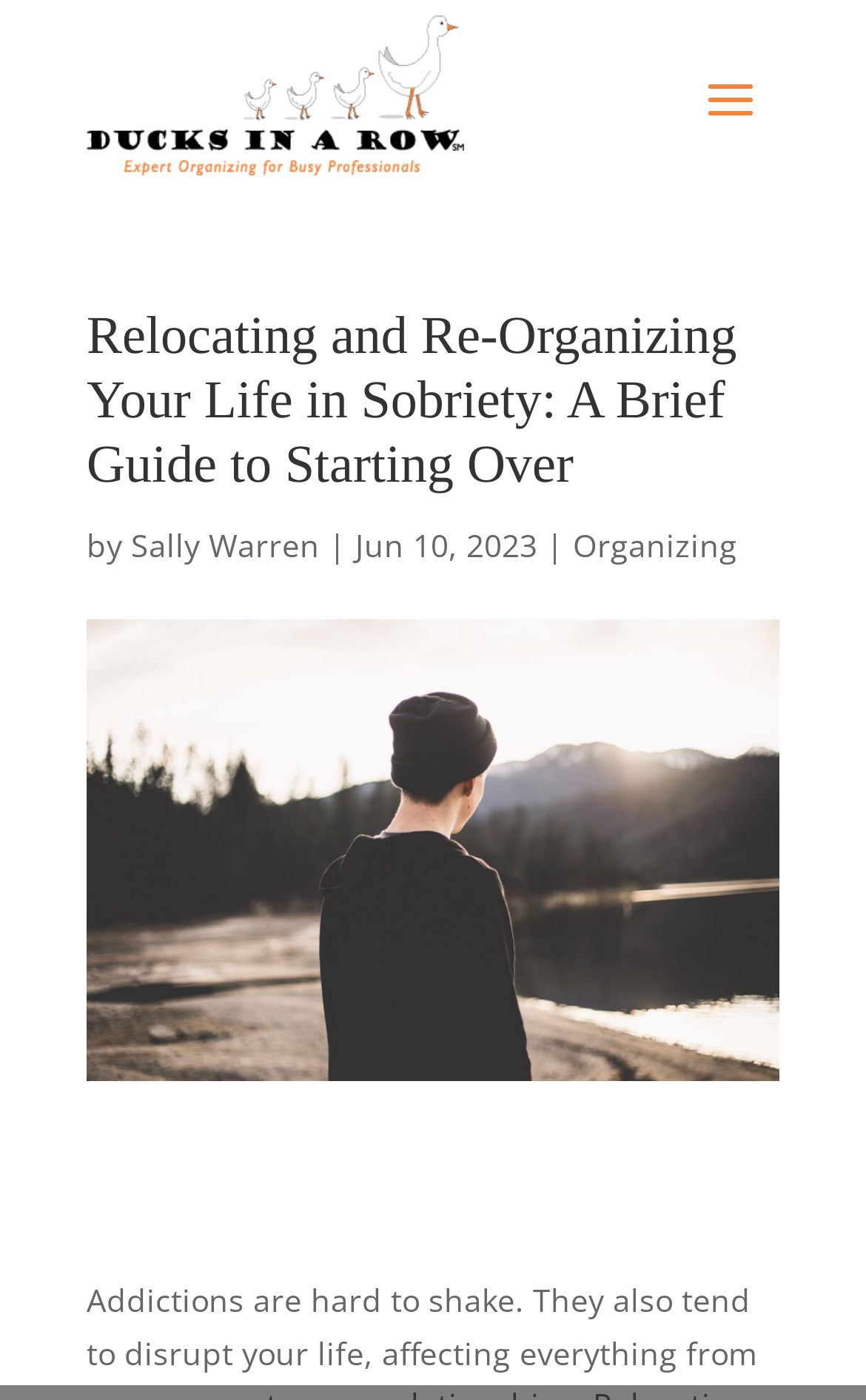Find the bounding box coordinates for the HTML element described as: "Admin". The coordinates should consist of four float values between 0 and 1, i.e., [left, top, right, bottom].

None